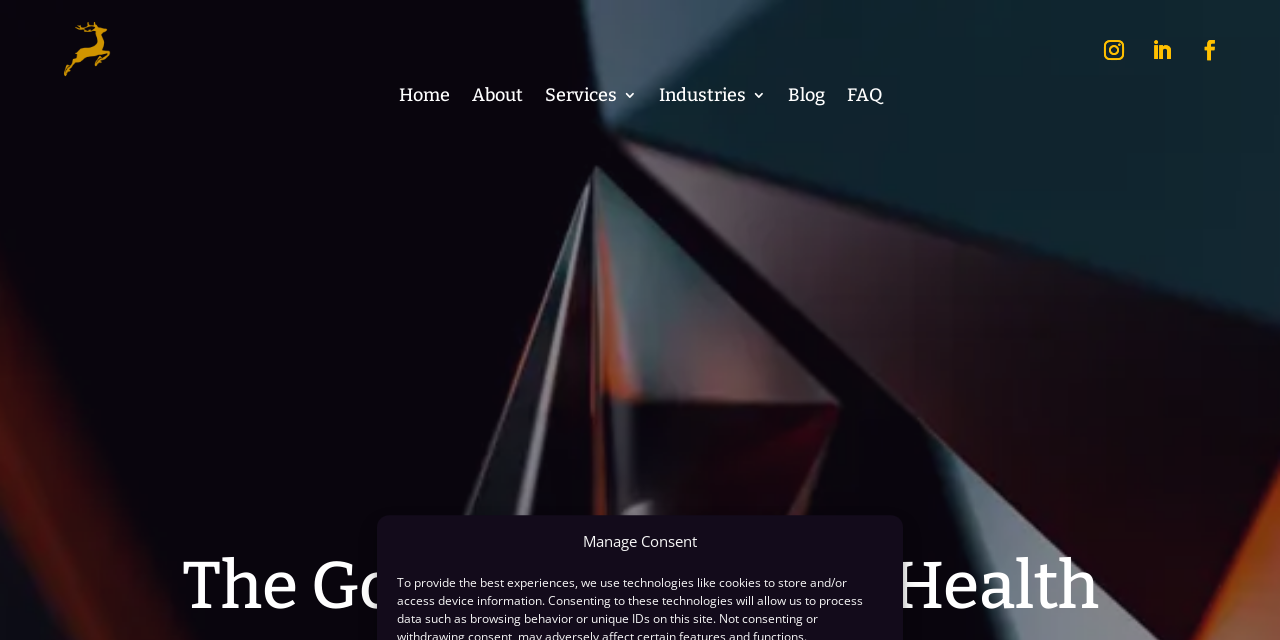Provide the bounding box coordinates in the format (top-left x, top-left y, bottom-right x, bottom-right y). All values are floating point numbers between 0 and 1. Determine the bounding box coordinate of the UI element described as: Follow

[0.892, 0.047, 0.923, 0.109]